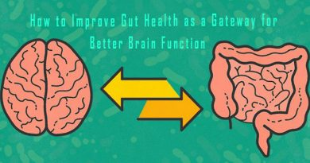Illustrate the image with a detailed caption.

The image illustrates a conceptual link between gut health and brain function, featuring a stylized brain on the left and a gut on the right, connected by an arrow indicating their relationship. The text prominently displays the title, "How to Improve Gut Health as a Gateway for Better Brain Function," emphasizing the importance of maintaining gut health to enhance overall cognitive function. The vibrant background adds to the visual appeal, suggesting a dynamic and engaging approach to health topics. This illustration aligns with discussions around the connection between the gut microbiome and mental health, a theme explored in various health articles.